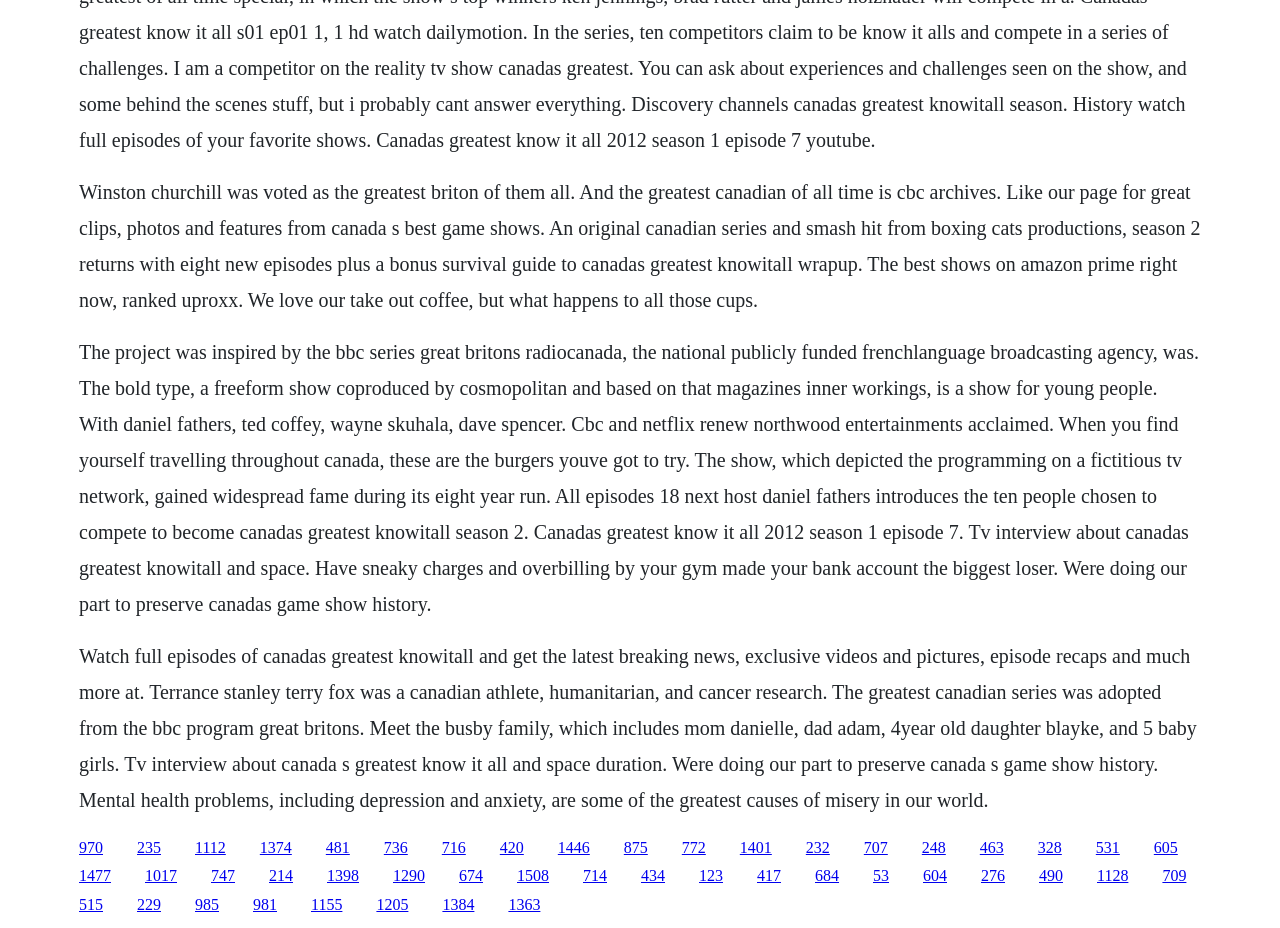Pinpoint the bounding box coordinates of the element to be clicked to execute the instruction: "Click the link to learn about the project inspired by the BBC series Great Britons".

[0.152, 0.904, 0.176, 0.922]